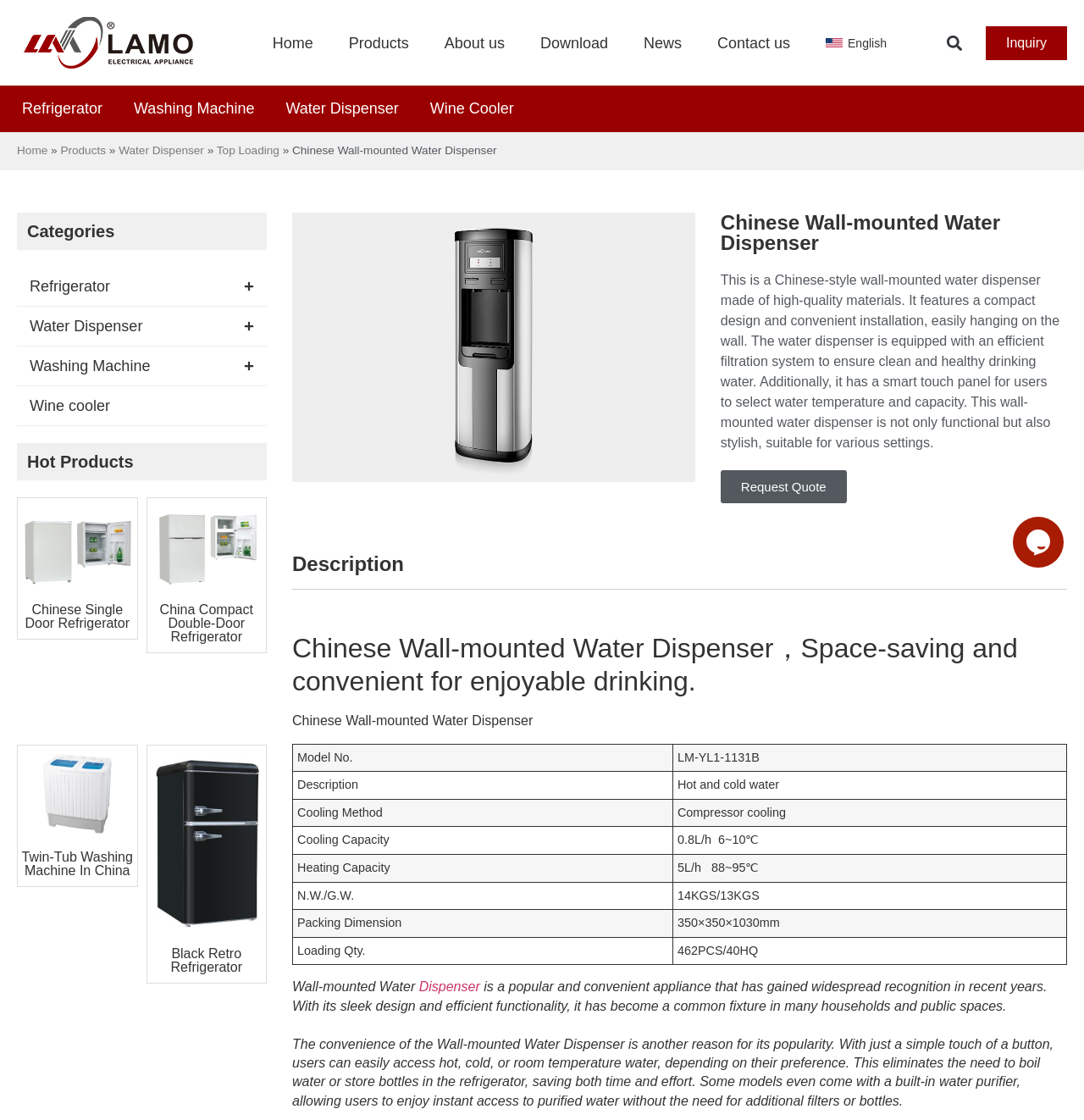How many pieces of the water dispenser can be loaded into a 40HQ container?
Look at the webpage screenshot and answer the question with a detailed explanation.

Based on the product specifications table, the loading quantity of the water dispenser is 462PCS per 40HQ container.